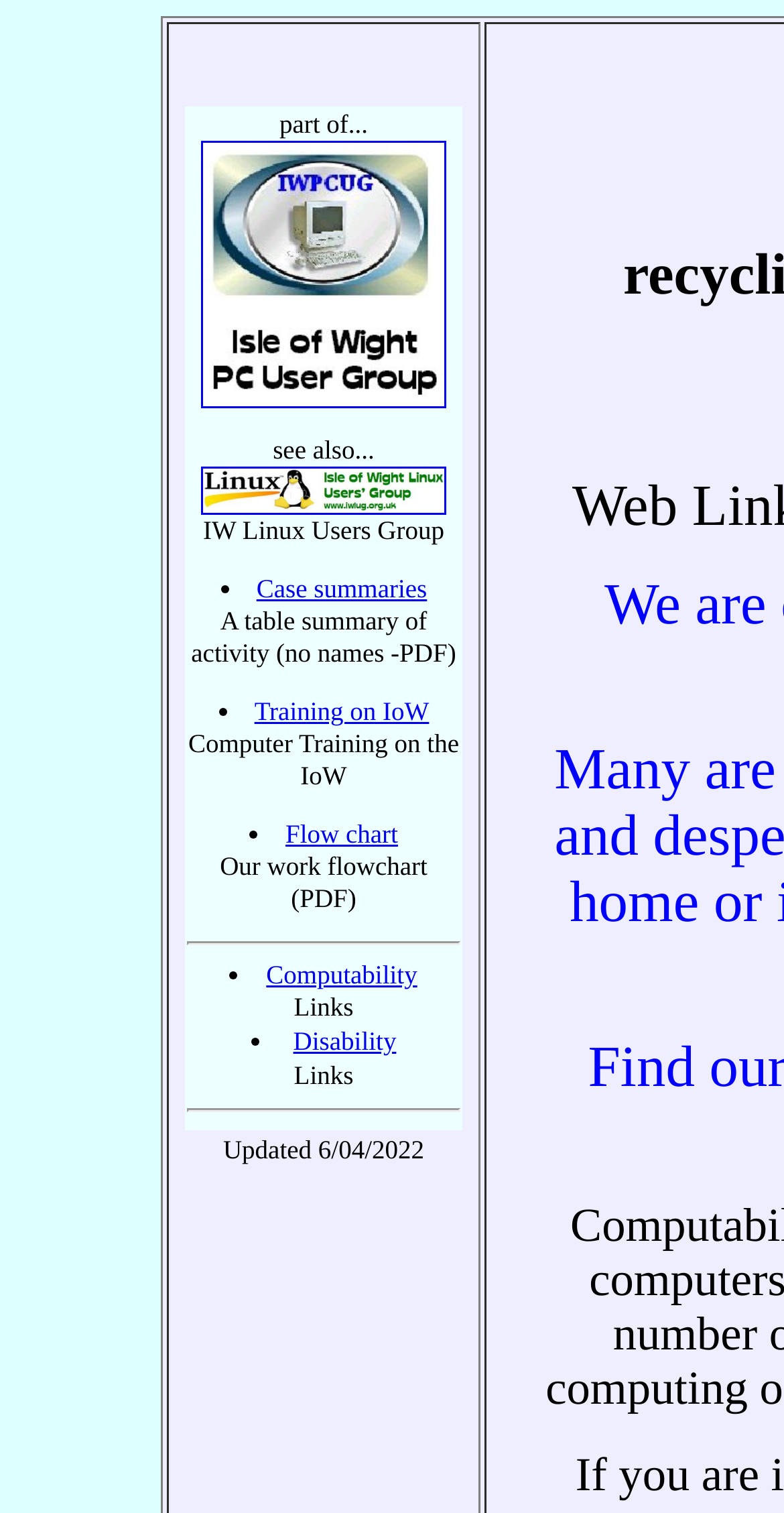Determine the bounding box of the UI component based on this description: "Case summaries". The bounding box coordinates should be four float values between 0 and 1, i.e., [left, top, right, bottom].

[0.327, 0.379, 0.545, 0.399]